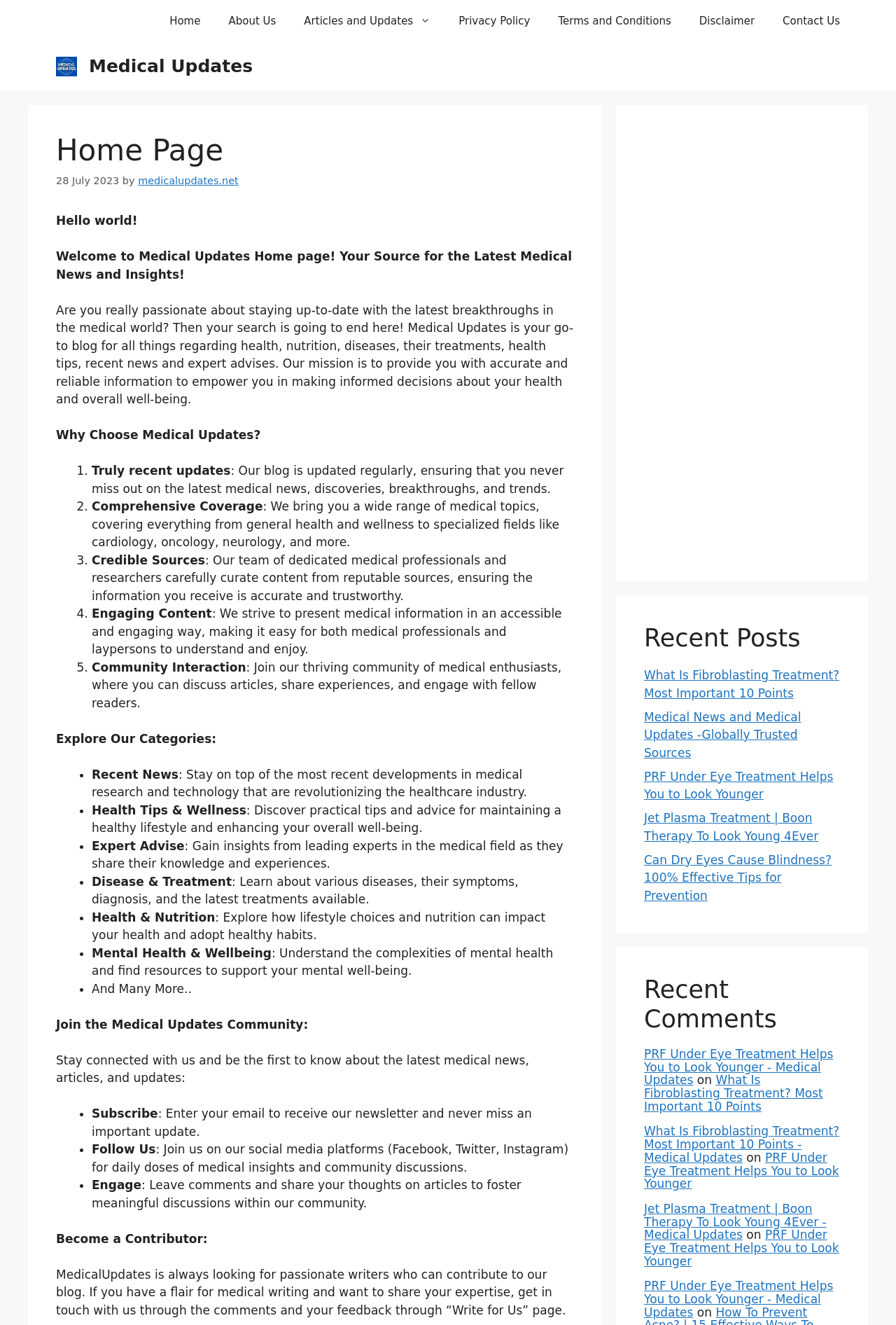Articulate a detailed summary of the webpage's content and design.

The webpage is the home page of Medical Updates, a blog that provides the latest medical news and insights. At the top, there is a navigation bar with links to different sections of the website, including "Home", "About Us", "Articles and Updates", "Privacy Policy", "Terms and Conditions", "Disclaimer", and "Contact Us". Below the navigation bar, there is a banner with a link to the website's logo and a heading that reads "Home Page".

The main content of the page is divided into several sections. The first section has a heading that reads "Welcome to Medical Updates Home page! Your Source for the Latest Medical News and Insights!" and a brief introduction to the website's mission and purpose. Below this, there is a section that outlines the benefits of choosing Medical Updates, including "Truly recent updates", "Comprehensive Coverage", "Credible Sources", "Engaging Content", and "Community Interaction".

The next section is titled "Explore Our Categories" and lists various categories of medical topics, including "Recent News", "Health Tips & Wellness", "Expert Advise", "Disease & Treatment", "Health & Nutrition", and "Mental Health & Wellbeing". Each category has a brief description and a list marker.

Following this, there is a section that invites users to join the Medical Updates community, with options to subscribe to the newsletter, follow the website on social media, and engage with the community by leaving comments and sharing thoughts on articles.

The page also has a section that encourages users to become contributors to the website by writing for them. There is a brief description of the process and a call to action to get in touch with the website through the comments or the "Write for Us" page.

On the right side of the page, there are two complementary sections. The top section has an advertisement in an iframe, while the bottom section has a heading that reads "Recent Posts" and lists three recent articles with links to read more.

Overall, the webpage is well-organized and easy to navigate, with clear headings and concise descriptions that provide a good overview of the website's content and purpose.